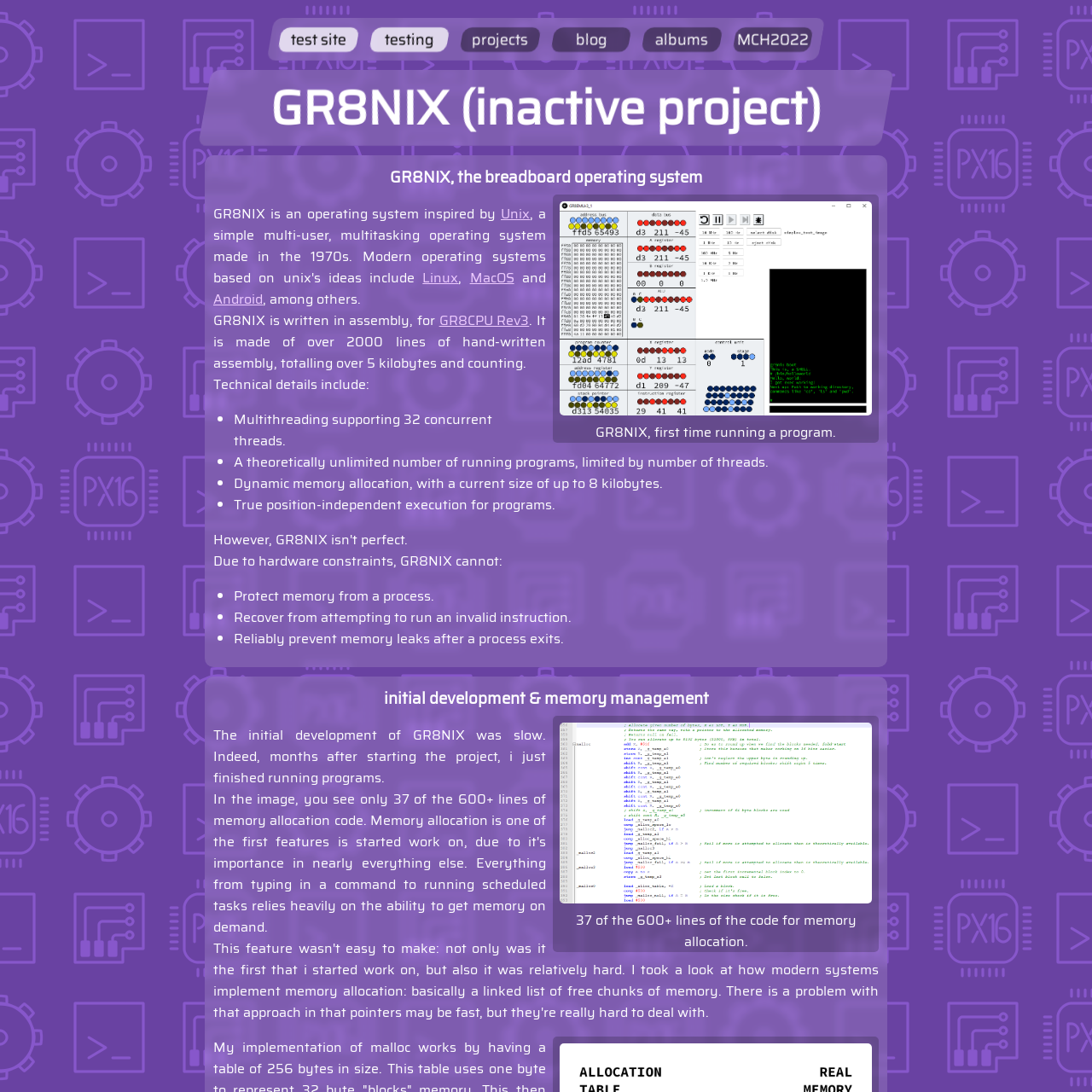Find the bounding box coordinates of the clickable element required to execute the following instruction: "Click on the 'projects' link". Provide the coordinates as four float numbers between 0 and 1, i.e., [left, top, right, bottom].

[0.416, 0.027, 0.5, 0.047]